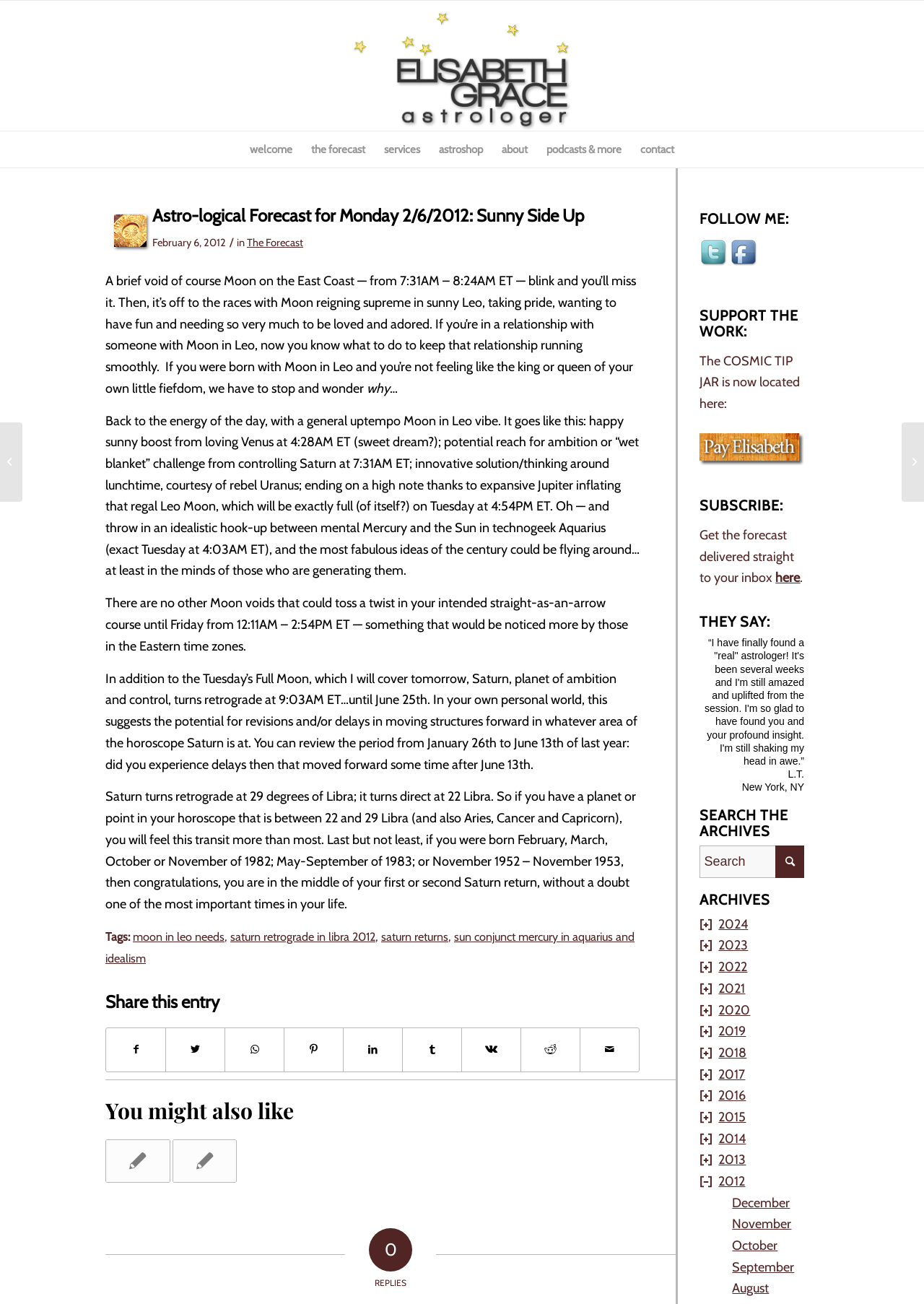What is the Moon in?
Please use the image to deliver a detailed and complete answer.

The Moon is in Leo, as mentioned in the text 'A brief void of course Moon on the East Coast — from 7:31AM – 8:24AM ET — blink and you’ll miss it. Then, it’s off to the races with Moon reigning supreme in sunny Leo...'.